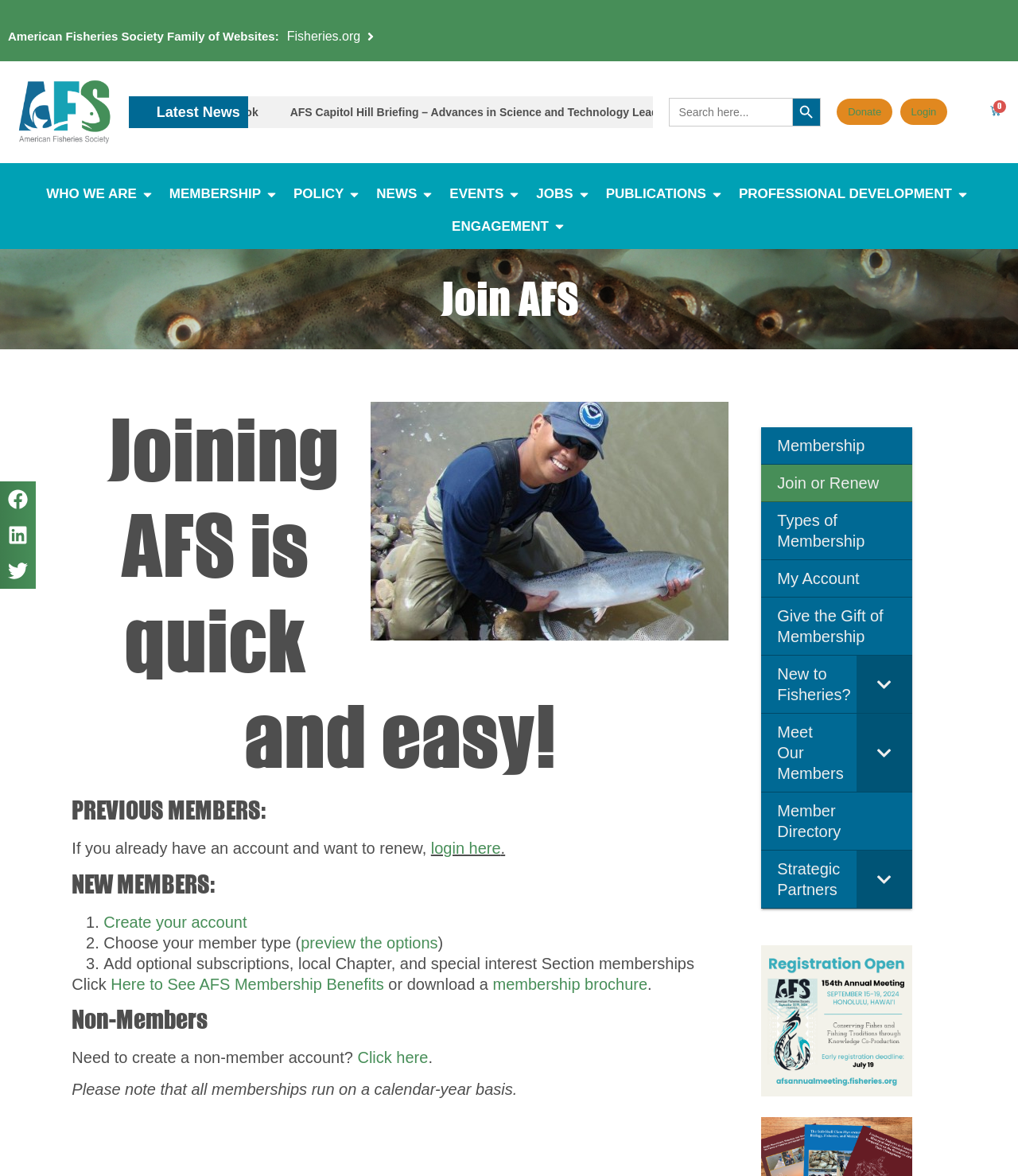Provide the bounding box coordinates of the area you need to click to execute the following instruction: "Login".

[0.884, 0.084, 0.931, 0.106]